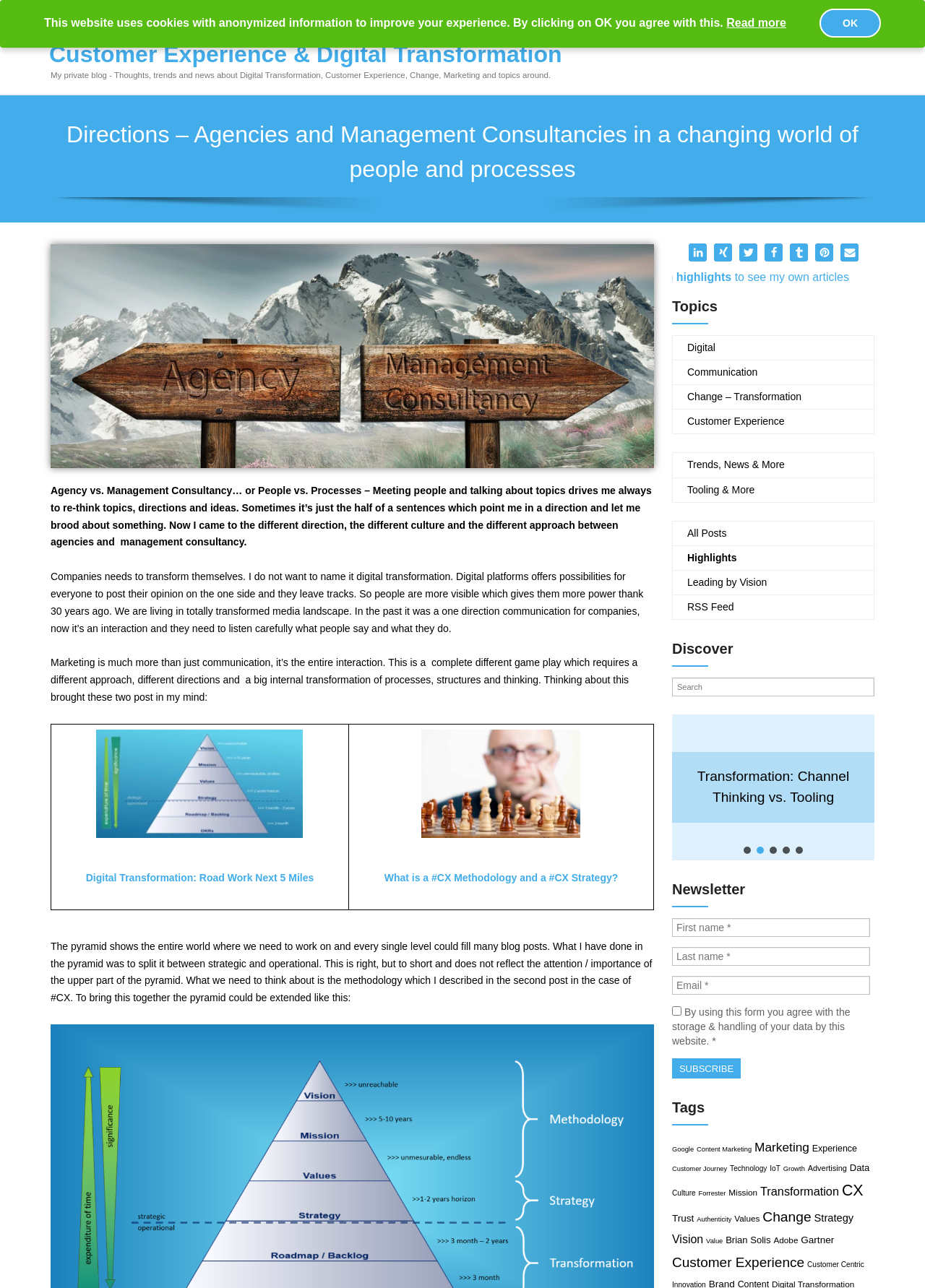Find the bounding box coordinates of the element's region that should be clicked in order to follow the given instruction: "Share on LinkedIn". The coordinates should consist of four float numbers between 0 and 1, i.e., [left, top, right, bottom].

[0.744, 0.189, 0.764, 0.203]